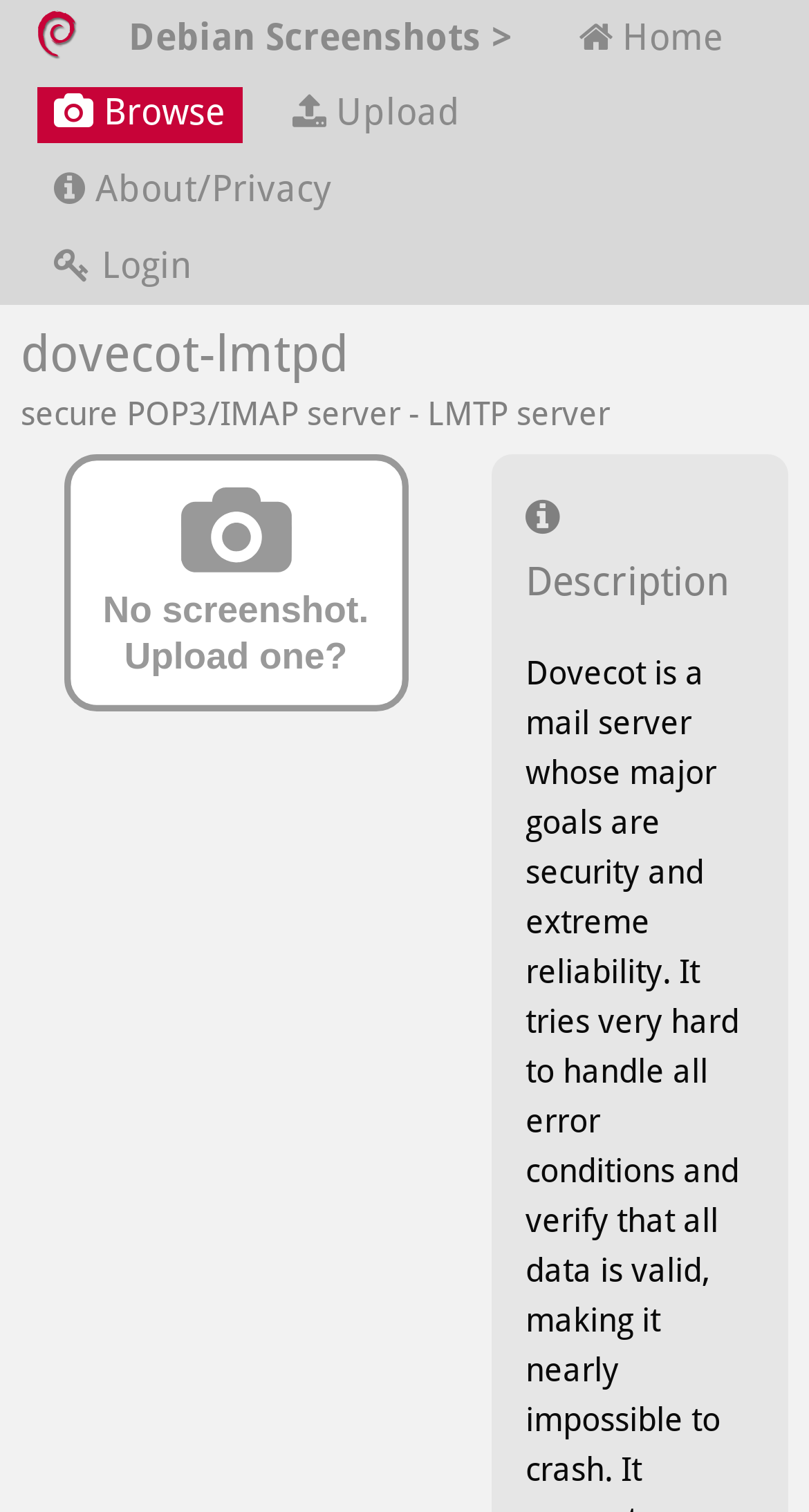Use a single word or phrase to answer the question: 
What section is located below the screenshot?

Description